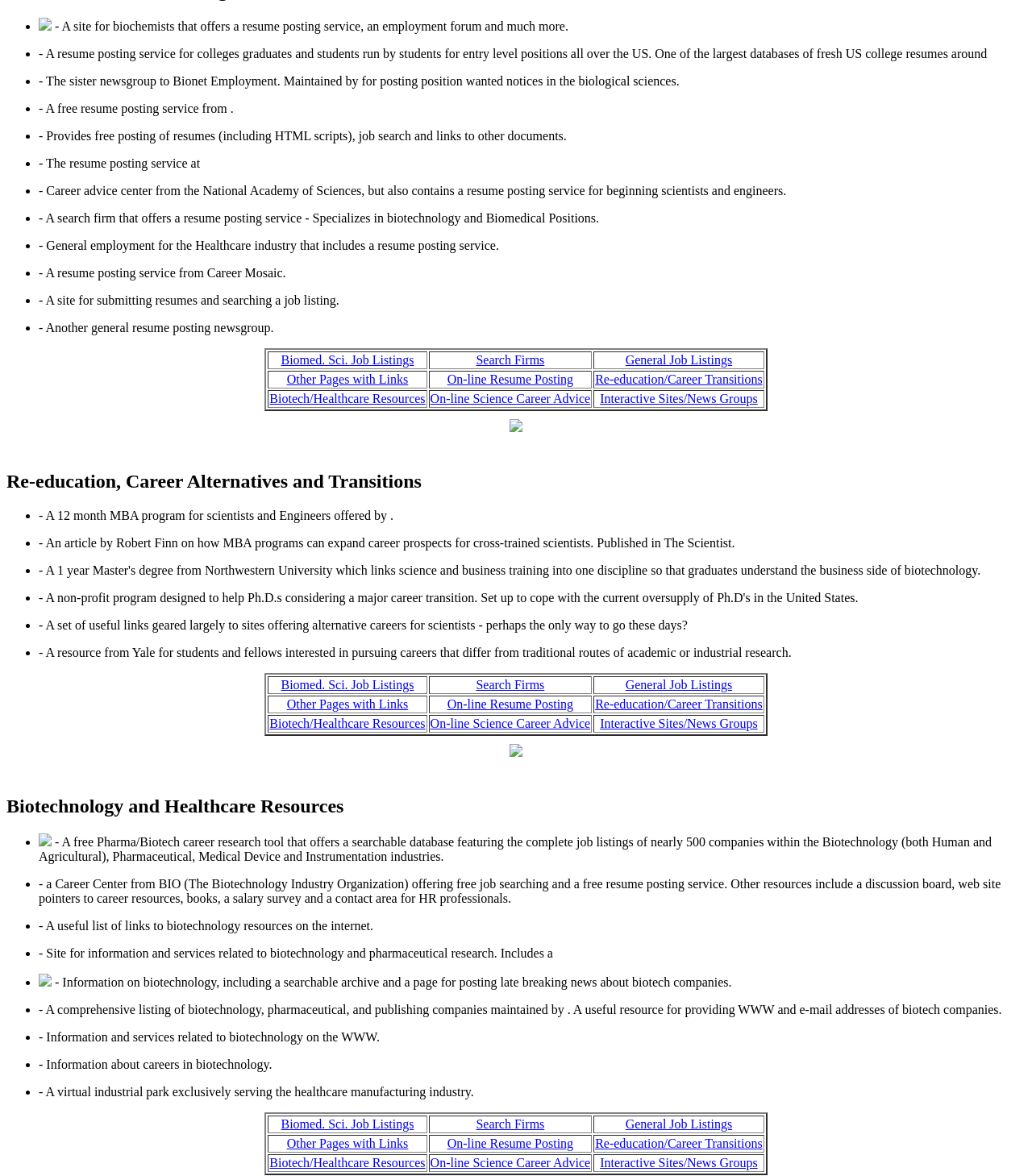Specify the bounding box coordinates of the area to click in order to follow the given instruction: "click Biomed. Sci. Job Listings."

[0.26, 0.299, 0.414, 0.314]